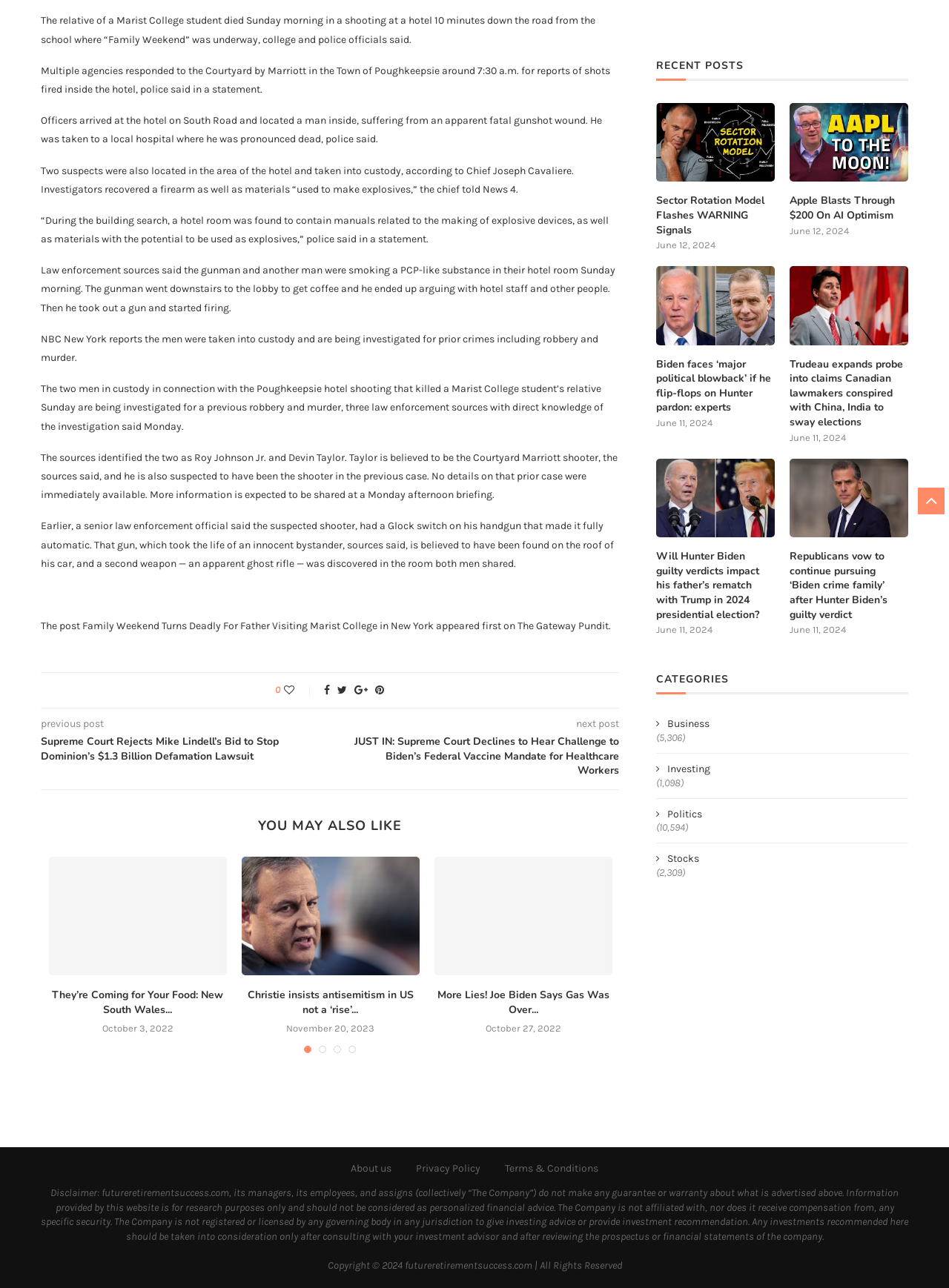Using the given element description, provide the bounding box coordinates (top-left x, top-left y, bottom-right x, bottom-right y) for the corresponding UI element in the screenshot: Terms & Conditions

[0.532, 0.902, 0.63, 0.912]